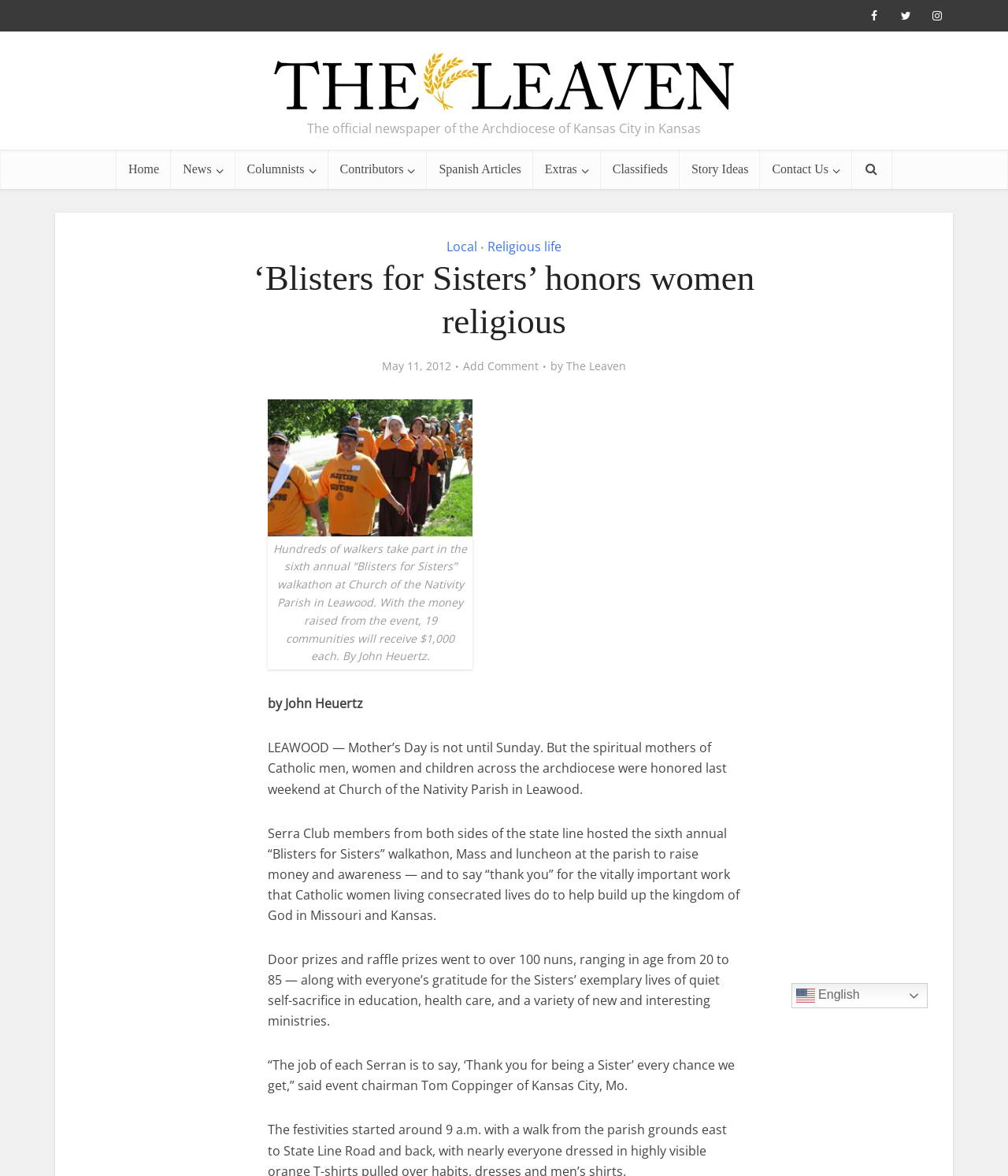Answer the following query with a single word or phrase:
What is the name of the parish where the event took place?

Church of the Nativity Parish